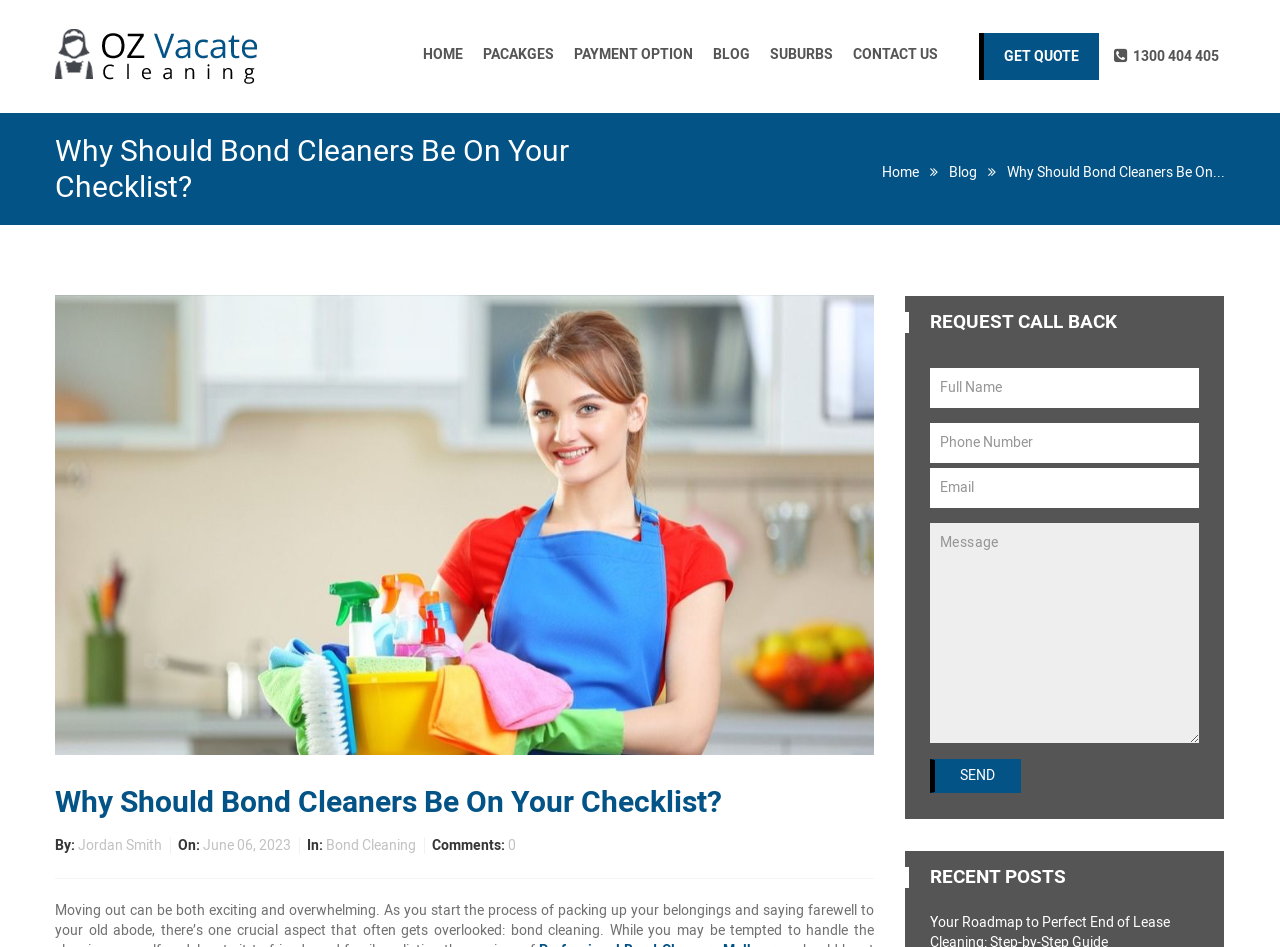Locate the bounding box coordinates of the clickable element to fulfill the following instruction: "Click on Why Should Bond Cleaners Be On Your Checklist?". Provide the coordinates as four float numbers between 0 and 1 in the format [left, top, right, bottom].

[0.787, 0.173, 0.957, 0.191]